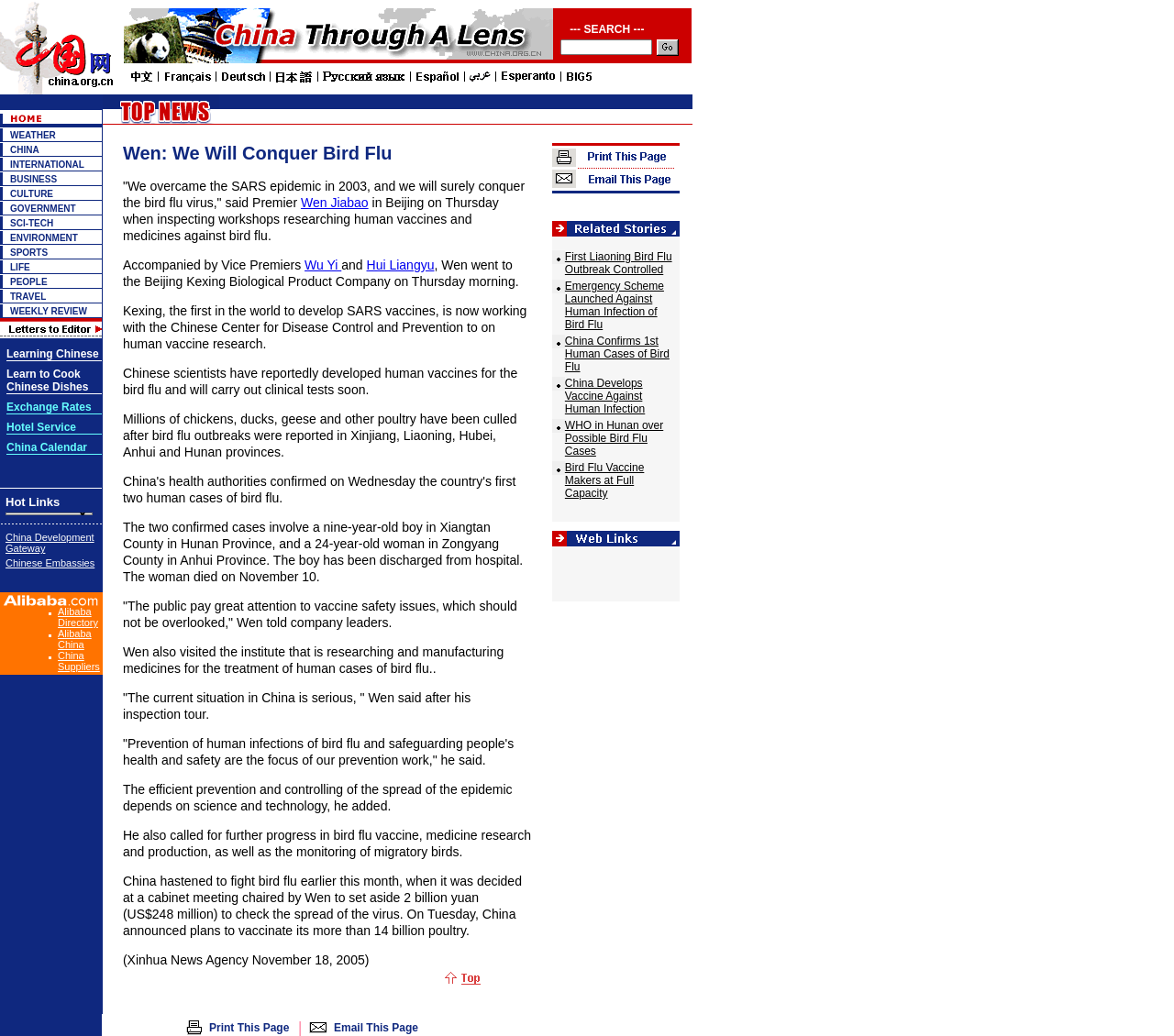Please find the bounding box coordinates of the element that you should click to achieve the following instruction: "Click on BUSINESS". The coordinates should be presented as four float numbers between 0 and 1: [left, top, right, bottom].

[0.009, 0.168, 0.049, 0.177]